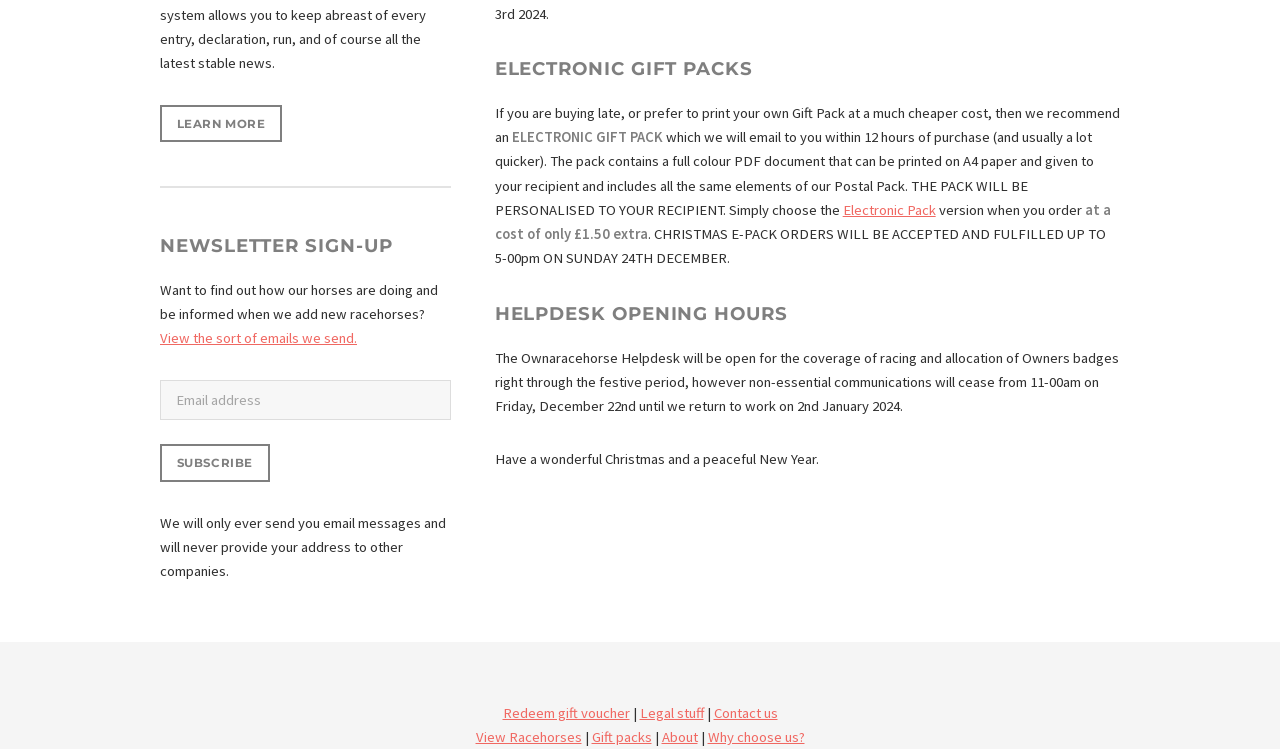Provide the bounding box coordinates of the section that needs to be clicked to accomplish the following instruction: "Subscribe to the newsletter."

[0.125, 0.593, 0.211, 0.643]